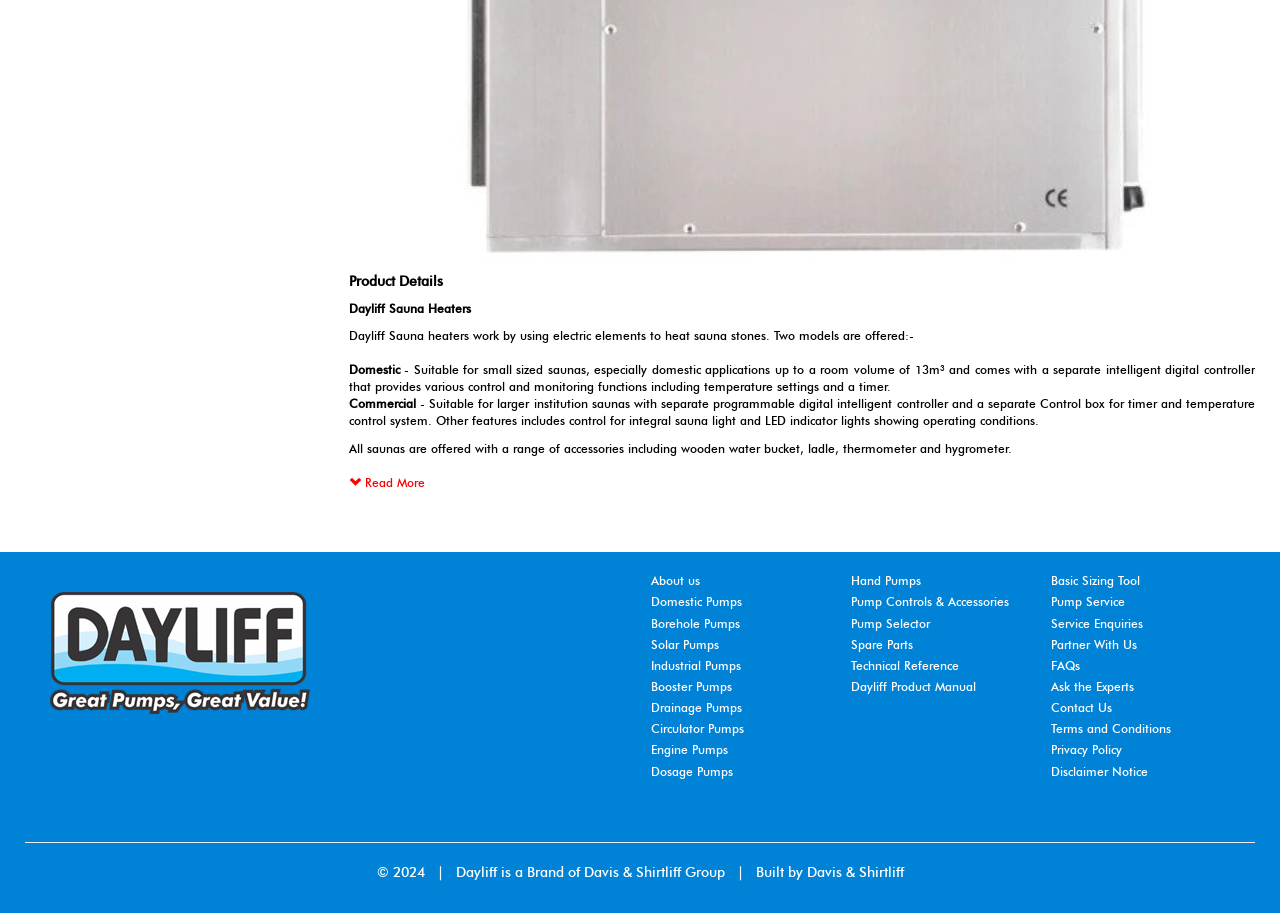Please determine the bounding box coordinates for the element with the description: "Watch Greek TV Live".

None